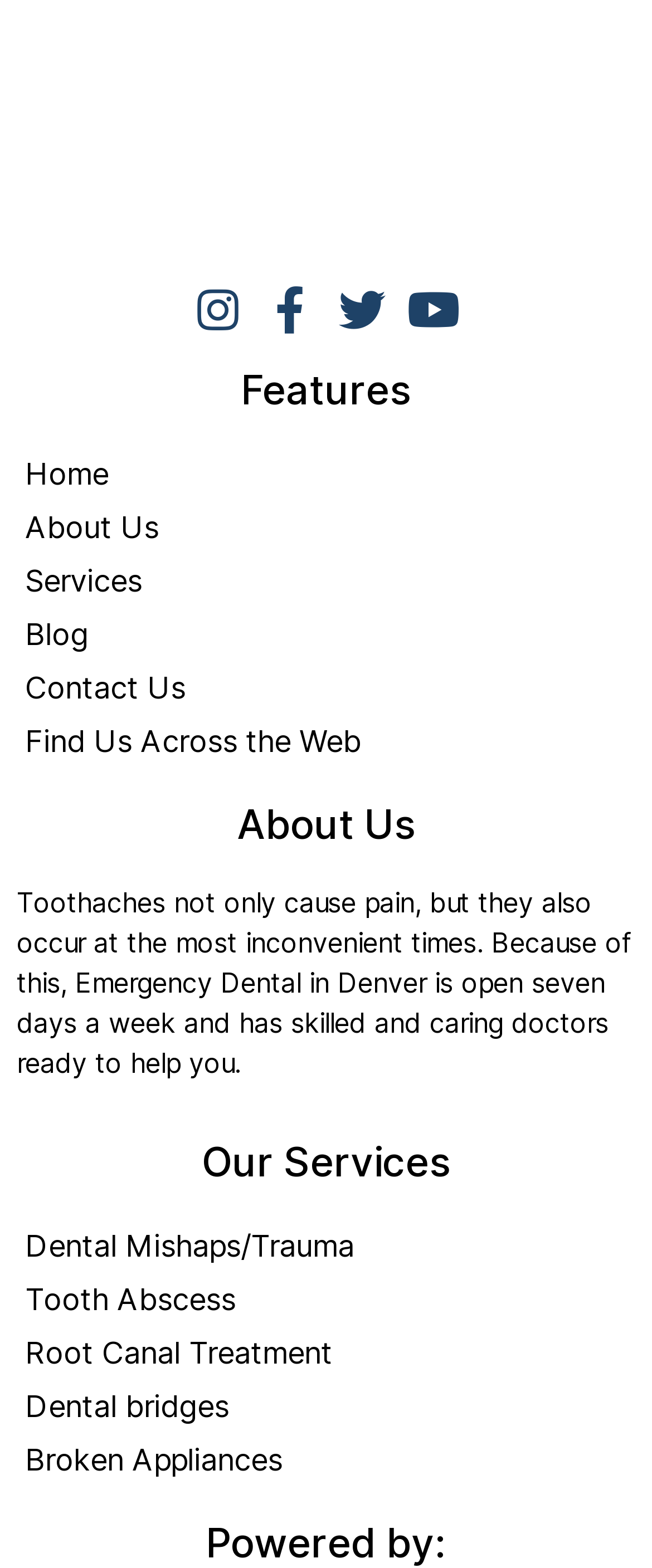Show the bounding box coordinates of the region that should be clicked to follow the instruction: "Click the Facebook link."

[0.409, 0.183, 0.481, 0.213]